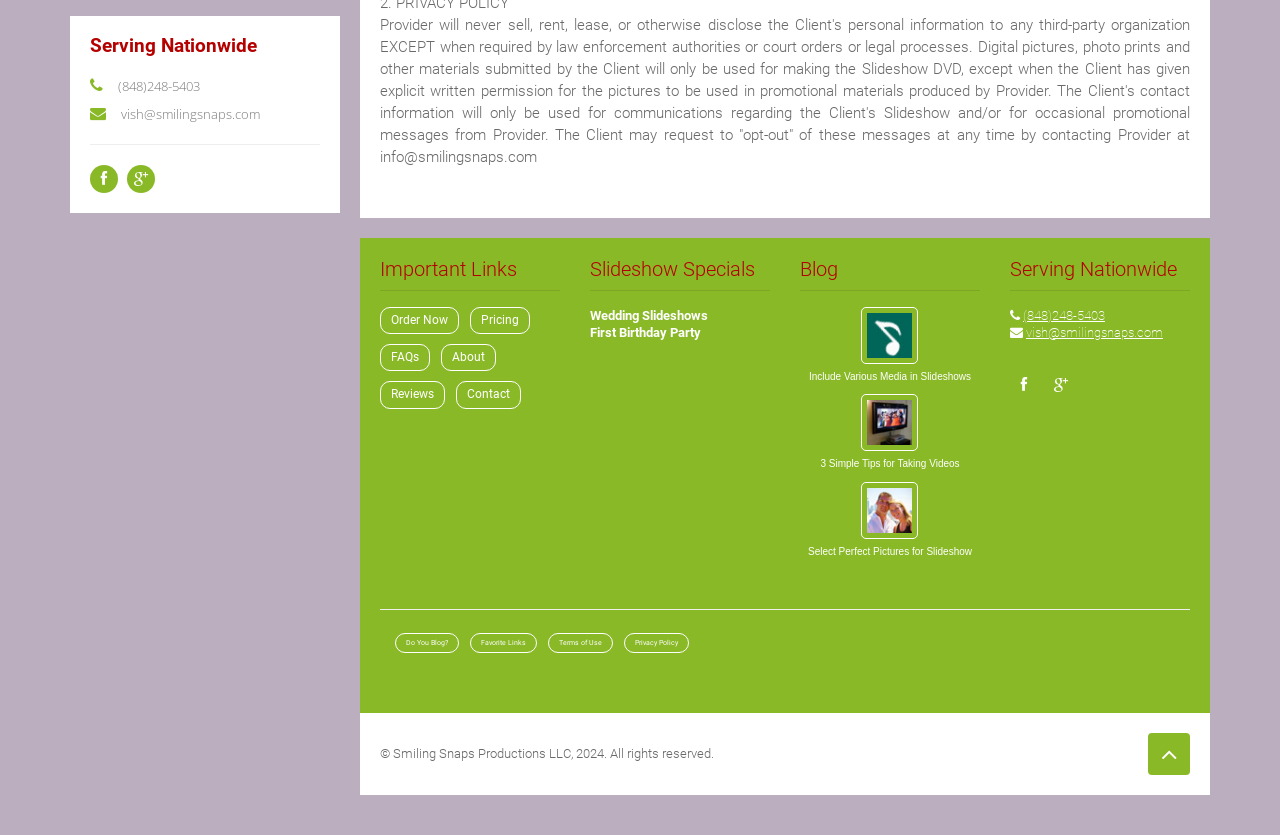Extract the bounding box coordinates for the described element: "Terms of Use". The coordinates should be represented as four float numbers between 0 and 1: [left, top, right, bottom].

[0.428, 0.758, 0.479, 0.782]